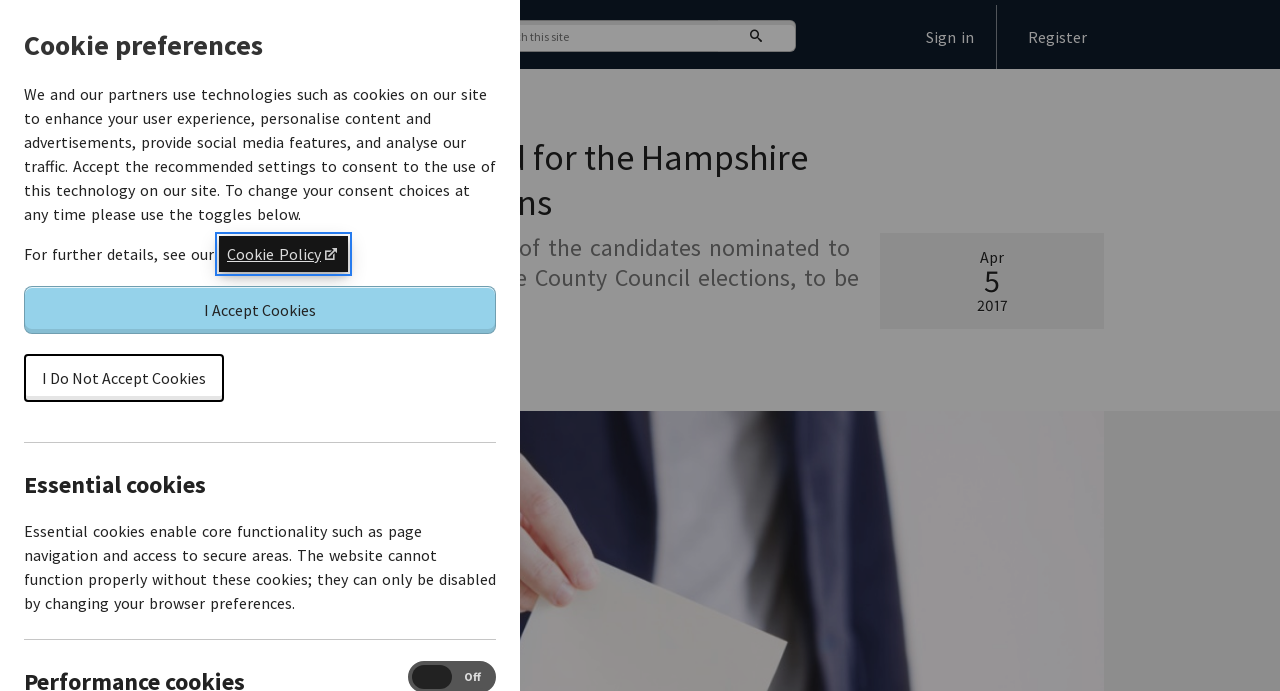Provide a brief response using a word or short phrase to this question:
What is the estimated reading time of the article?

4 minutes